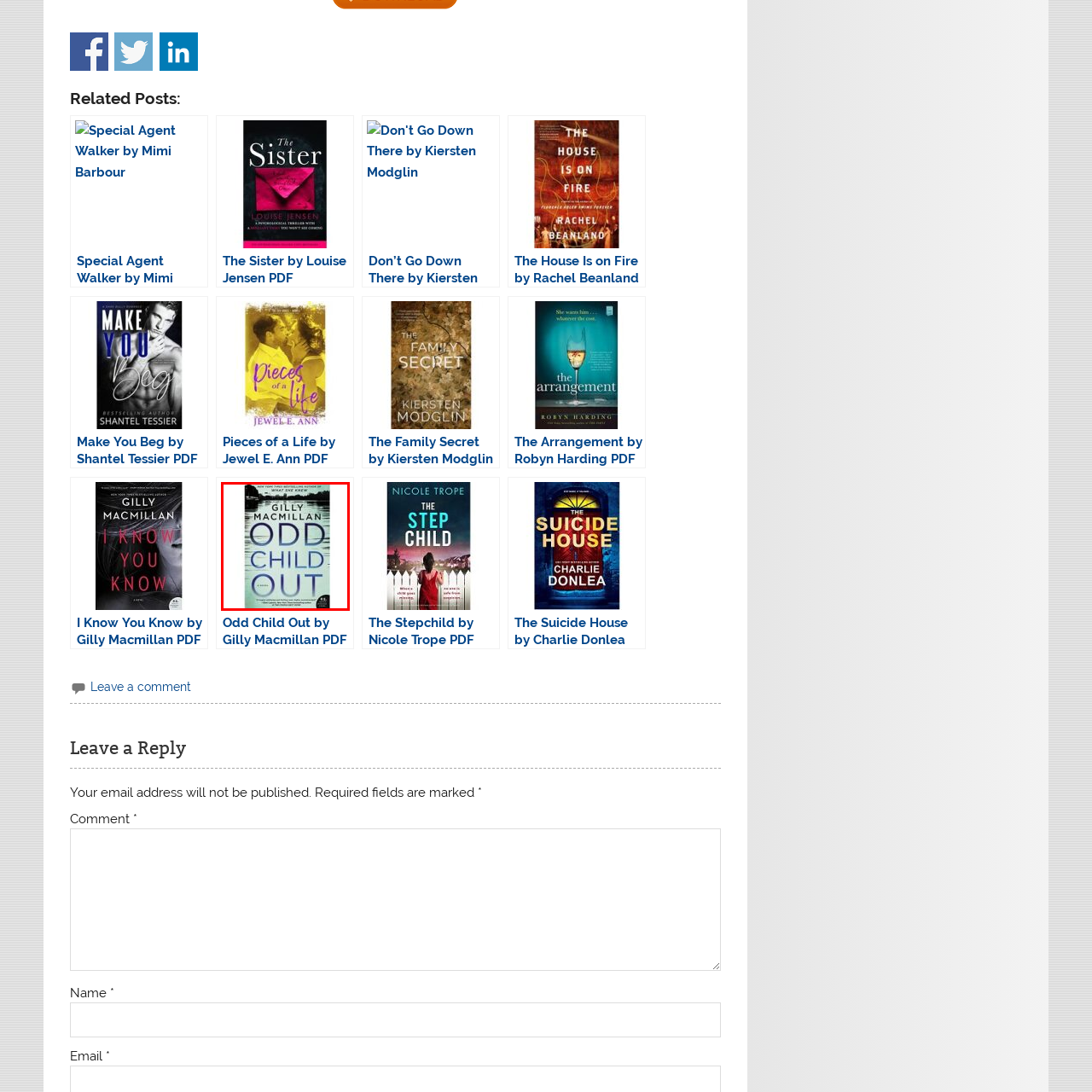Observe the image framed by the red bounding box and present a detailed answer to the following question, relying on the visual data provided: What is the author's status?

The question asks about the author's status. The caption mentions that the author's name is indicated at the top, which adds to the book's appeal, and specifically states that the author is a New York Times bestselling author.